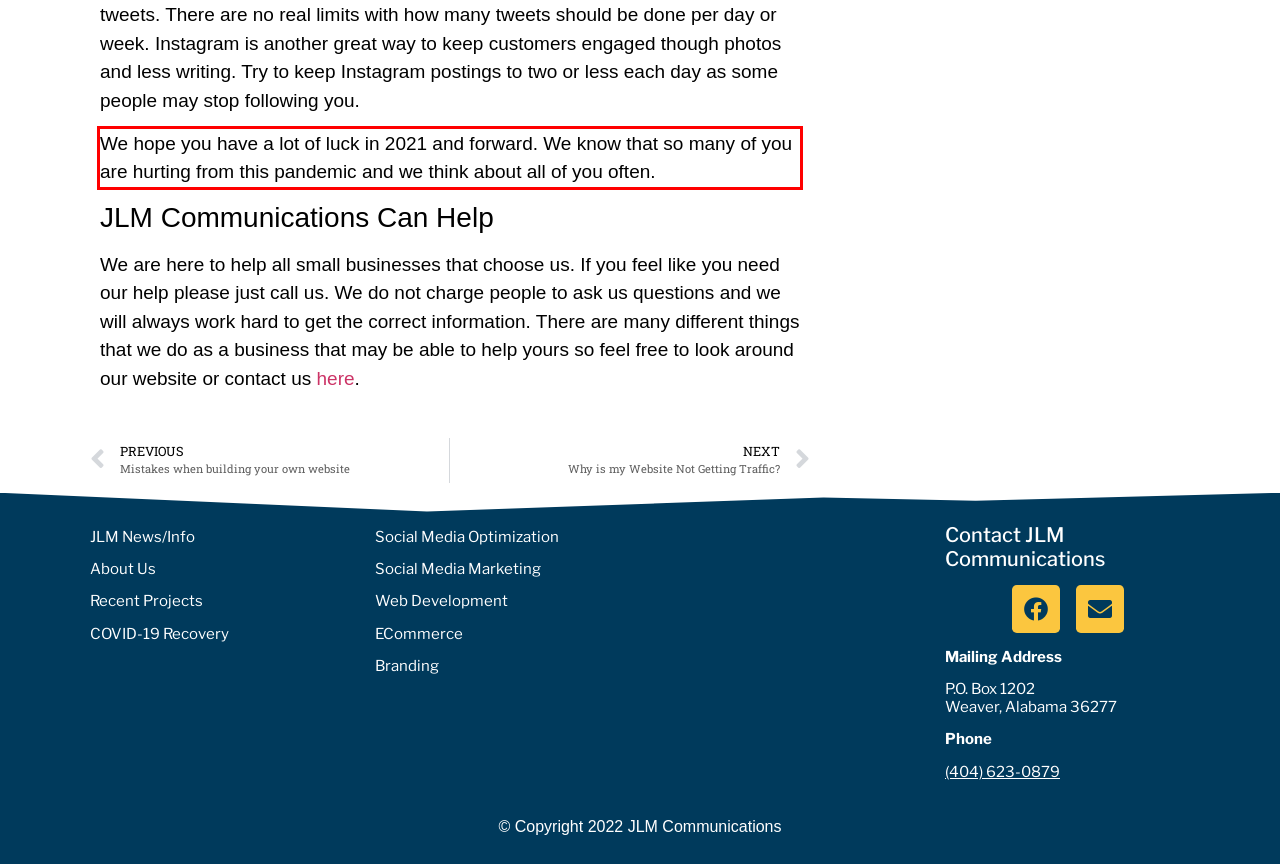Analyze the webpage screenshot and use OCR to recognize the text content in the red bounding box.

We hope you have a lot of luck in 2021 and forward. We know that so many of you are hurting from this pandemic and we think about all of you often.